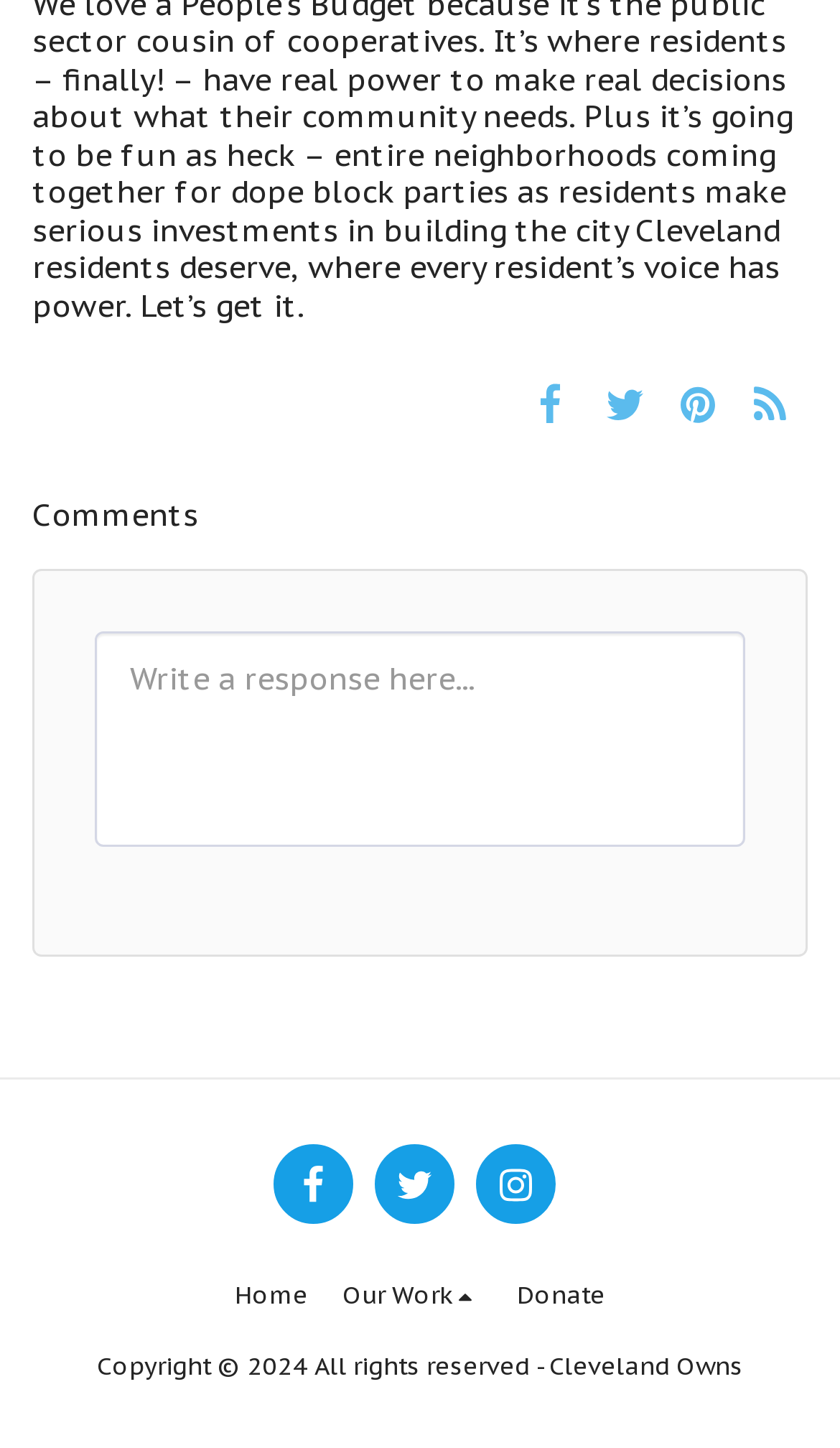Could you highlight the region that needs to be clicked to execute the instruction: "Donate"?

[0.616, 0.879, 0.721, 0.909]